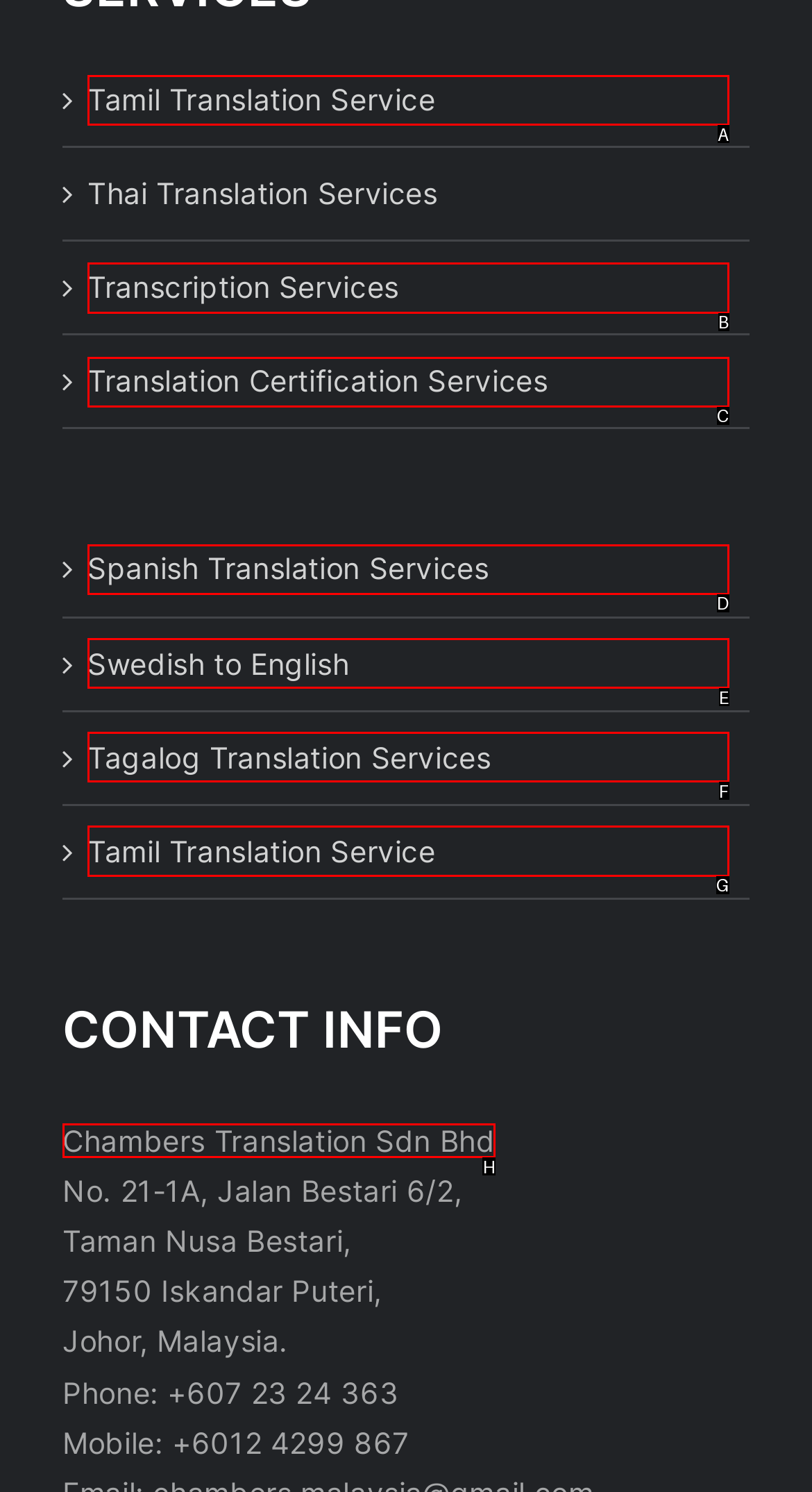Identify the correct UI element to click to follow this instruction: Contact Chambers Translation Sdn Bhd
Respond with the letter of the appropriate choice from the displayed options.

H